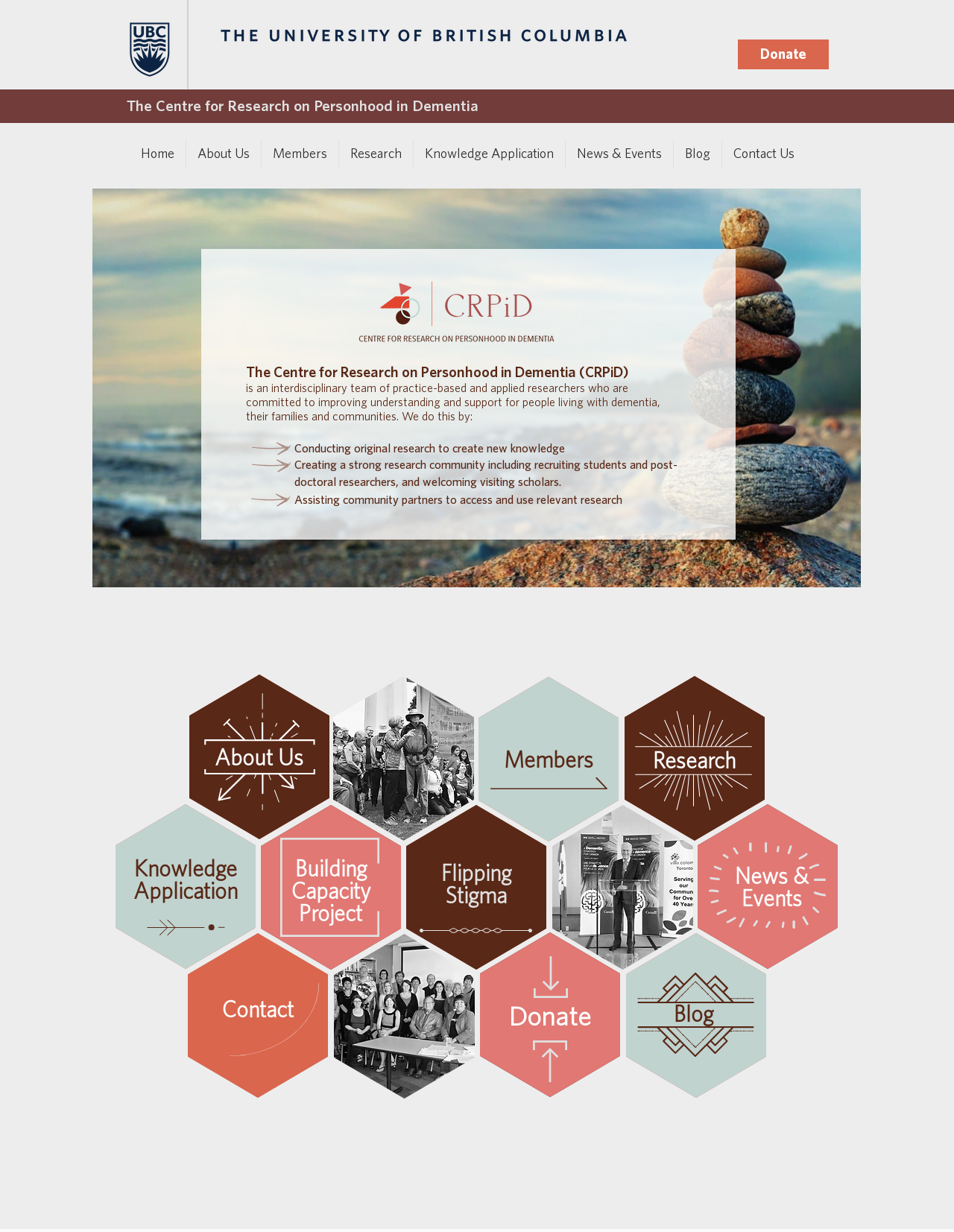Pinpoint the bounding box coordinates of the element that must be clicked to accomplish the following instruction: "Click the 'Donate' link". The coordinates should be in the format of four float numbers between 0 and 1, i.e., [left, top, right, bottom].

[0.773, 0.032, 0.869, 0.056]